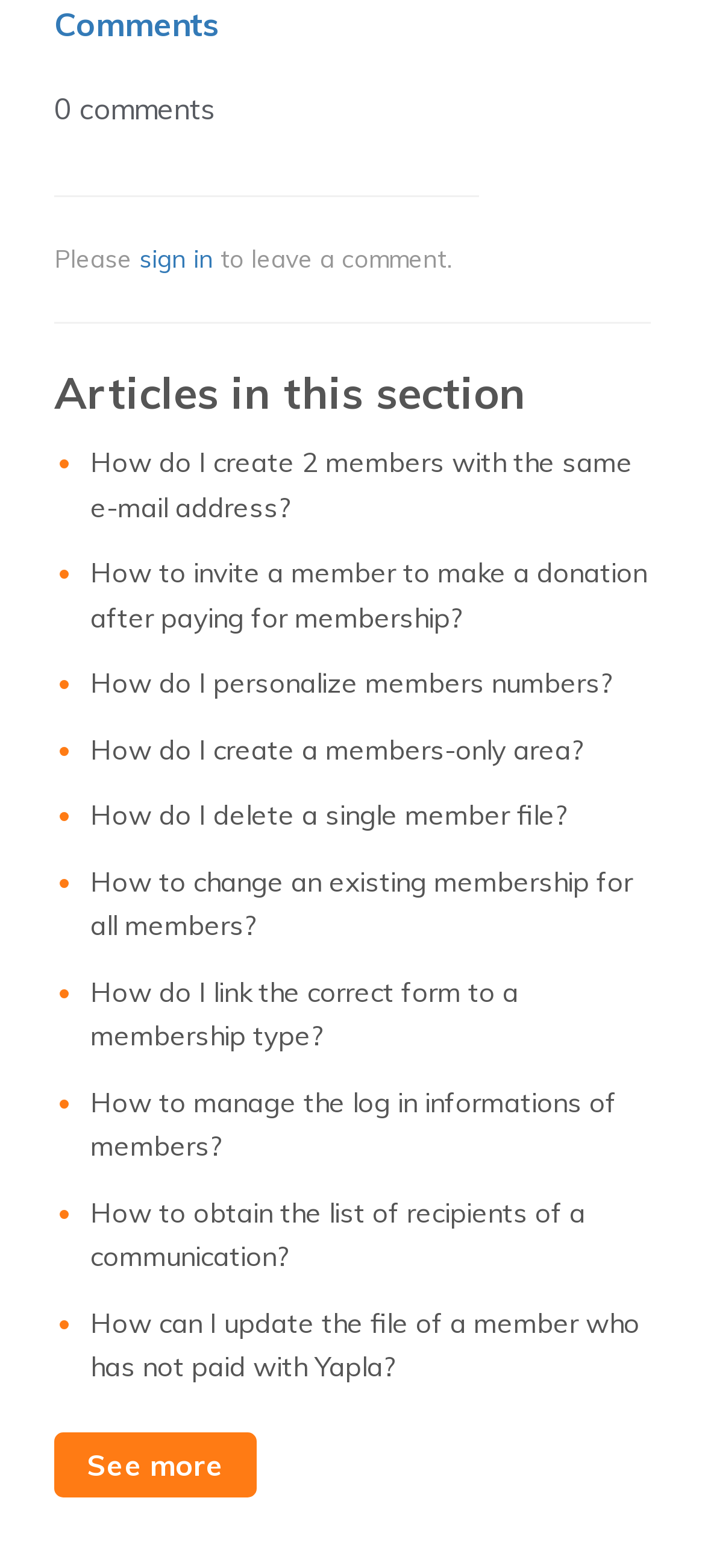Please examine the image and answer the question with a detailed explanation:
What is the topic of the articles in this section?

The answer can be inferred by looking at the links under the heading 'Articles in this section' which all seem to be related to membership, such as creating members, inviting members to make a donation, and personalizing member numbers.